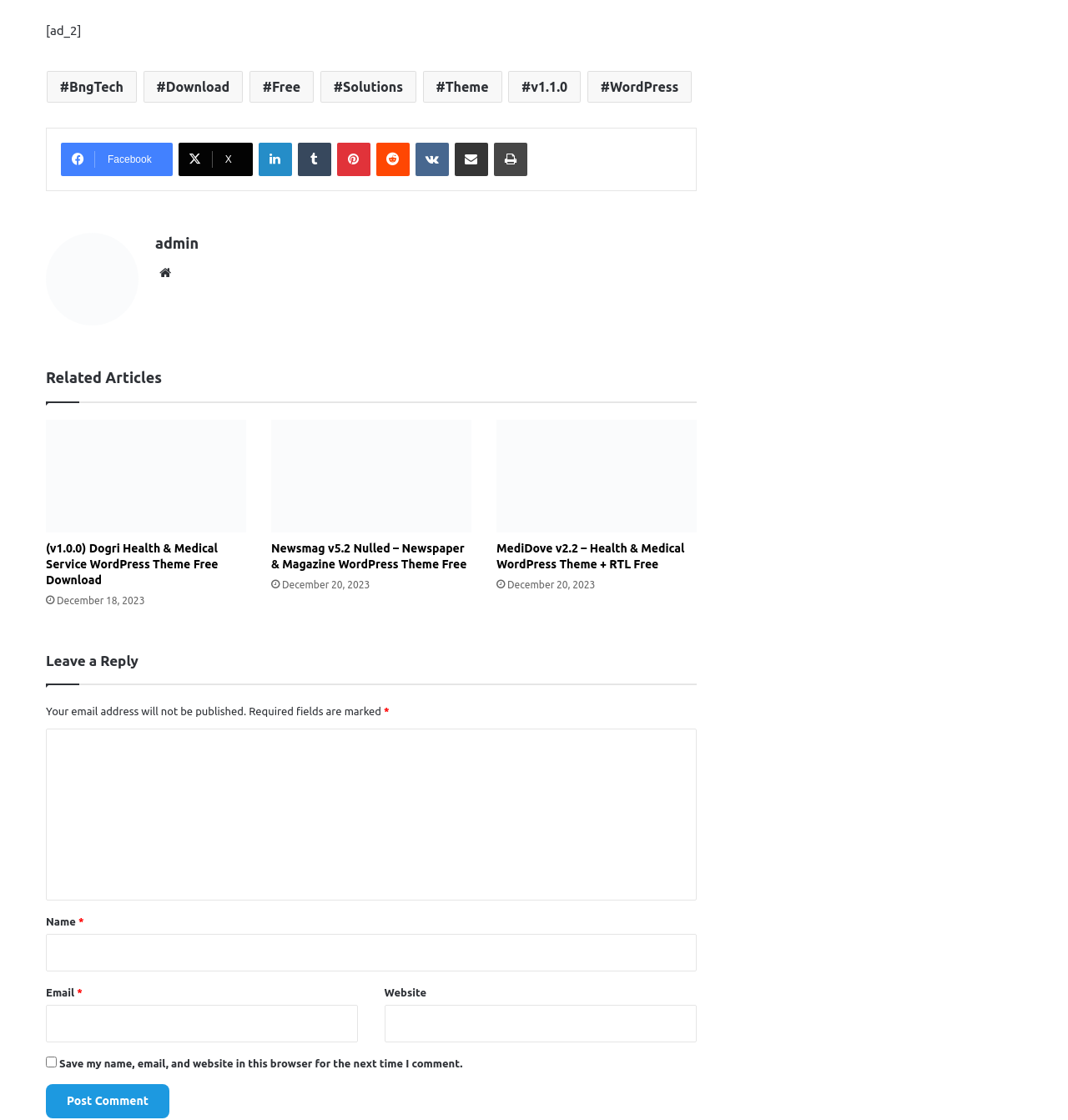What is the purpose of the comment section?
Please provide a single word or phrase as your answer based on the image.

Leave a reply